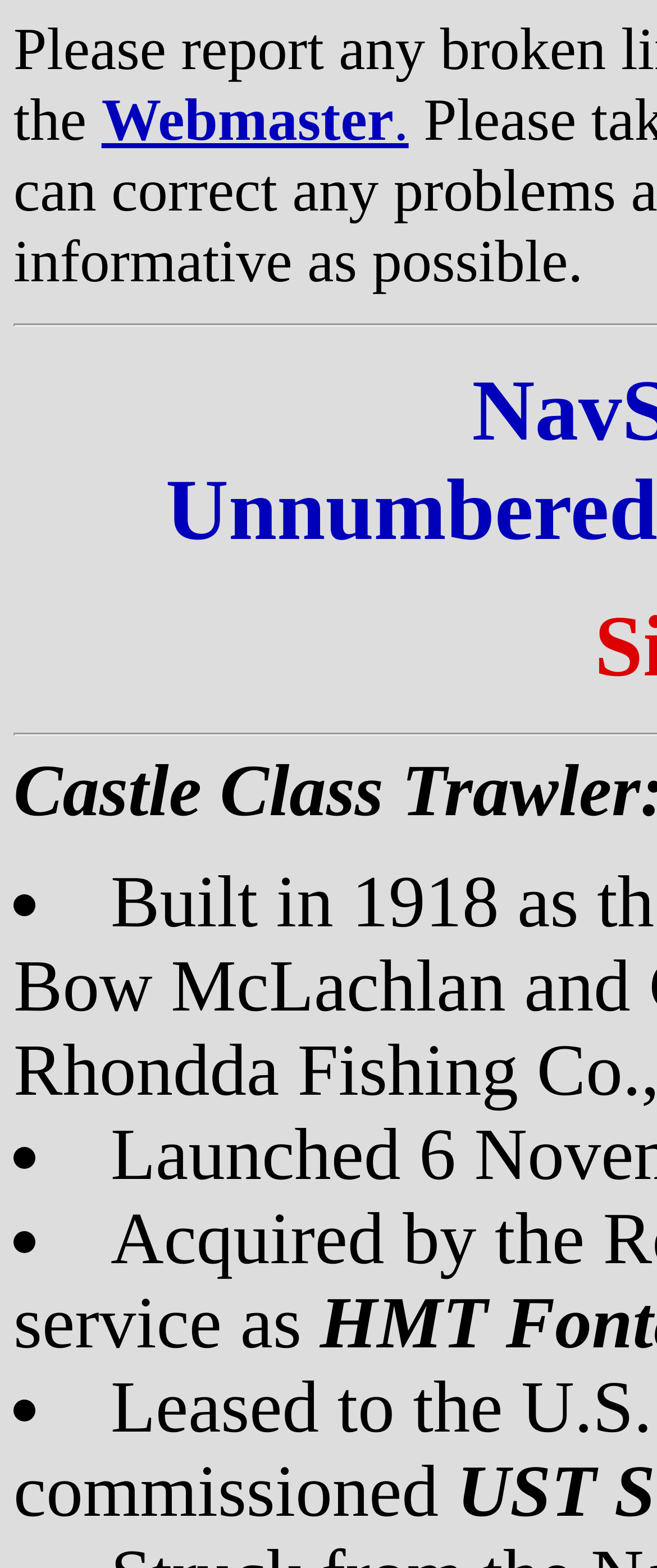Identify and extract the main heading from the webpage.

NavSource Online:
Unnumbered Vessels Photo Archive